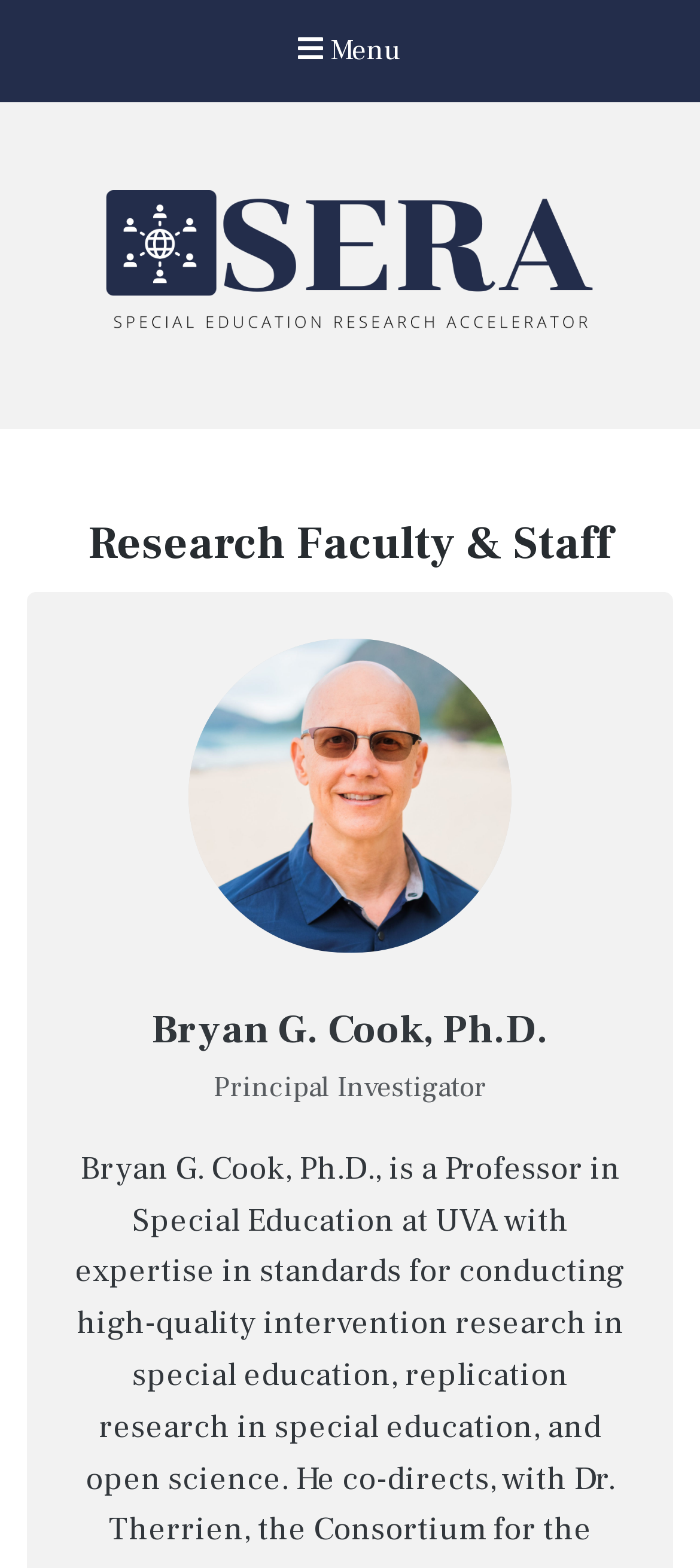Based on the element description Crux Air Fryer, identify the bounding box coordinates for the UI element. The coordinates should be in the format (top-left x, top-left y, bottom-right x, bottom-right y) and within the 0 to 1 range.

None